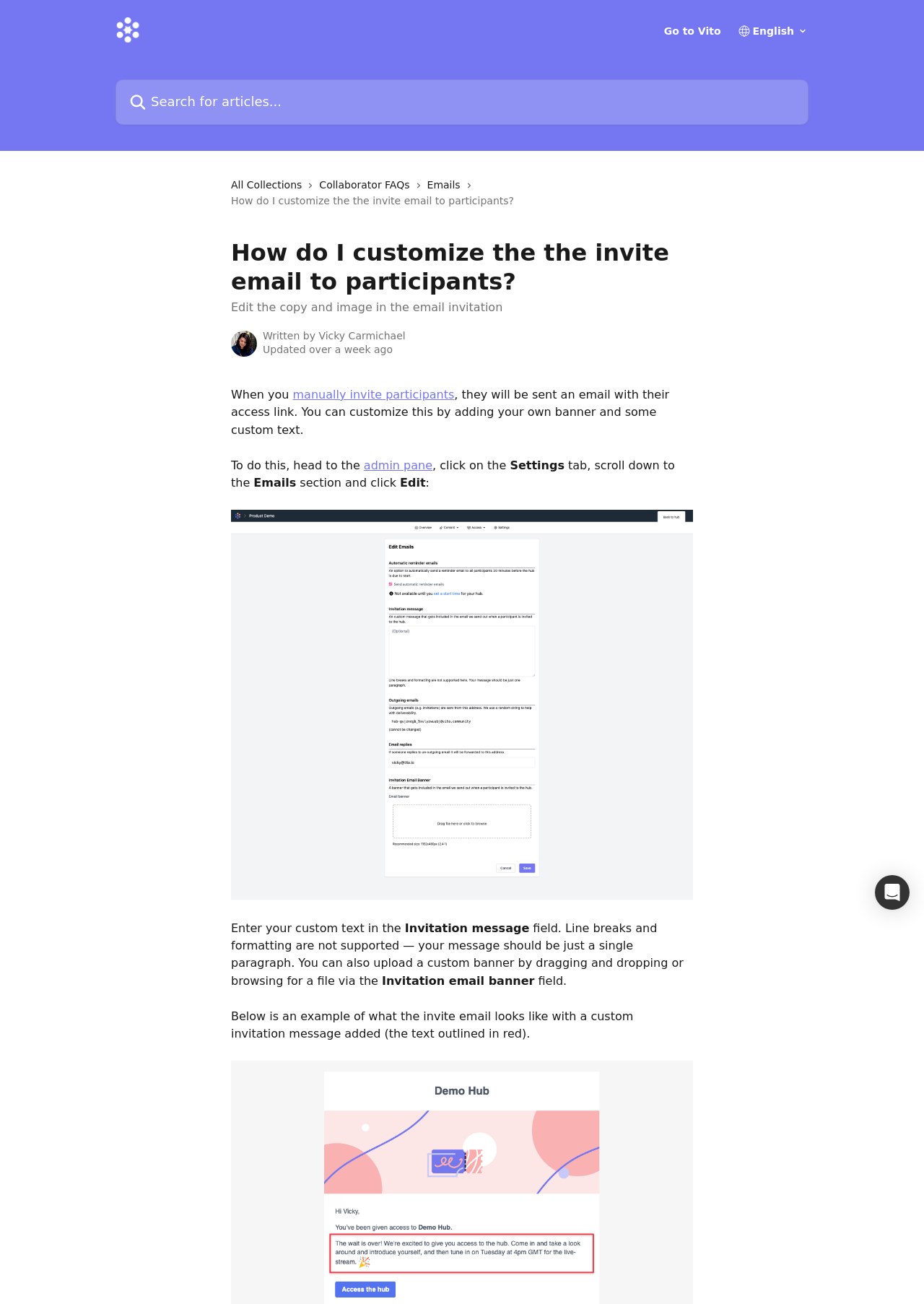Determine the bounding box coordinates of the region that needs to be clicked to achieve the task: "Edit Email settings".

[0.25, 0.535, 0.75, 0.546]